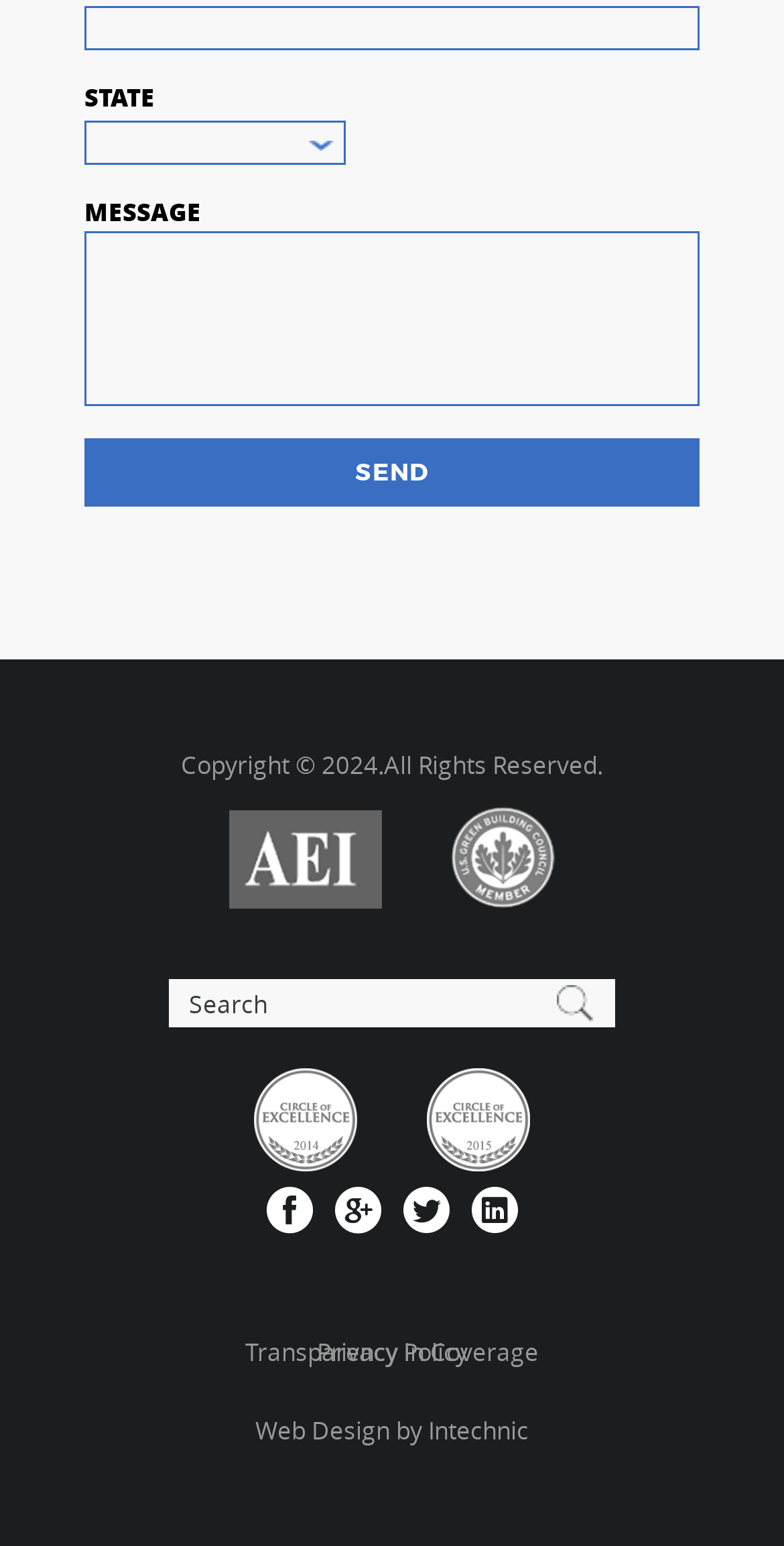Pinpoint the bounding box coordinates for the area that should be clicked to perform the following instruction: "Click message".

[0.108, 0.078, 0.441, 0.106]